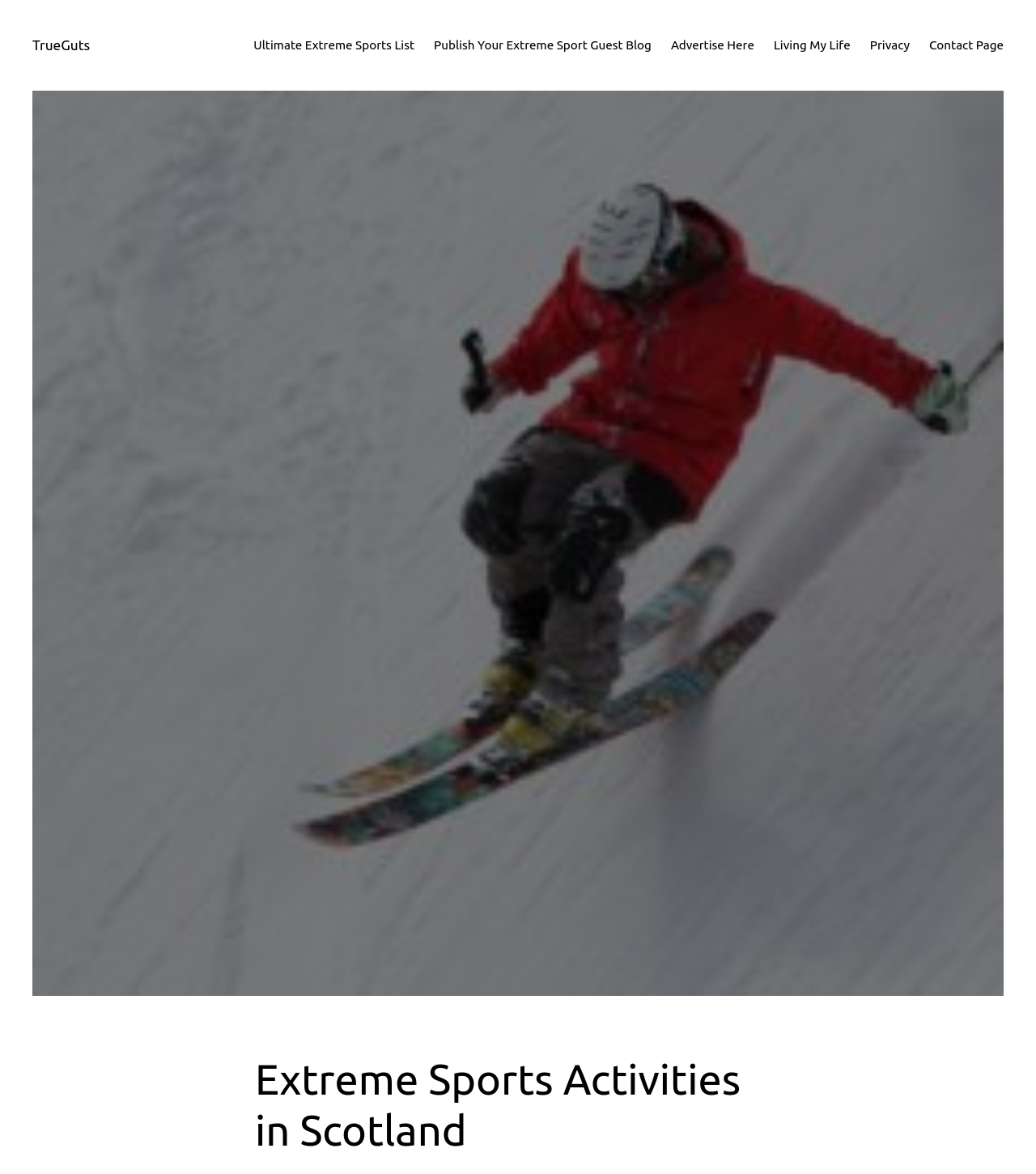Find the bounding box coordinates for the HTML element described in this sentence: "Ultimate Extreme Sports List". Provide the coordinates as four float numbers between 0 and 1, in the format [left, top, right, bottom].

[0.245, 0.03, 0.4, 0.047]